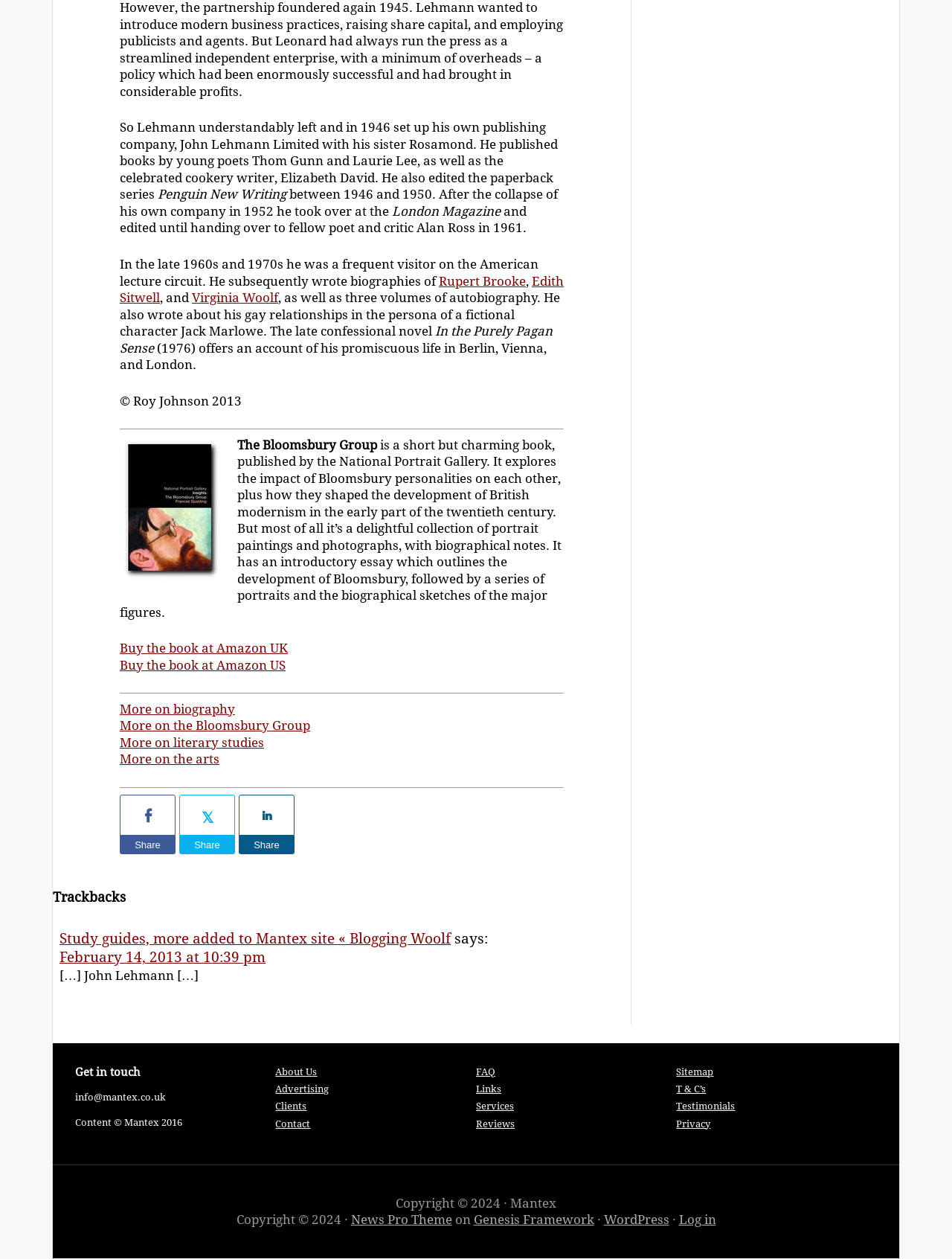Identify the bounding box coordinates of the specific part of the webpage to click to complete this instruction: "Get in touch".

[0.079, 0.846, 0.281, 0.857]